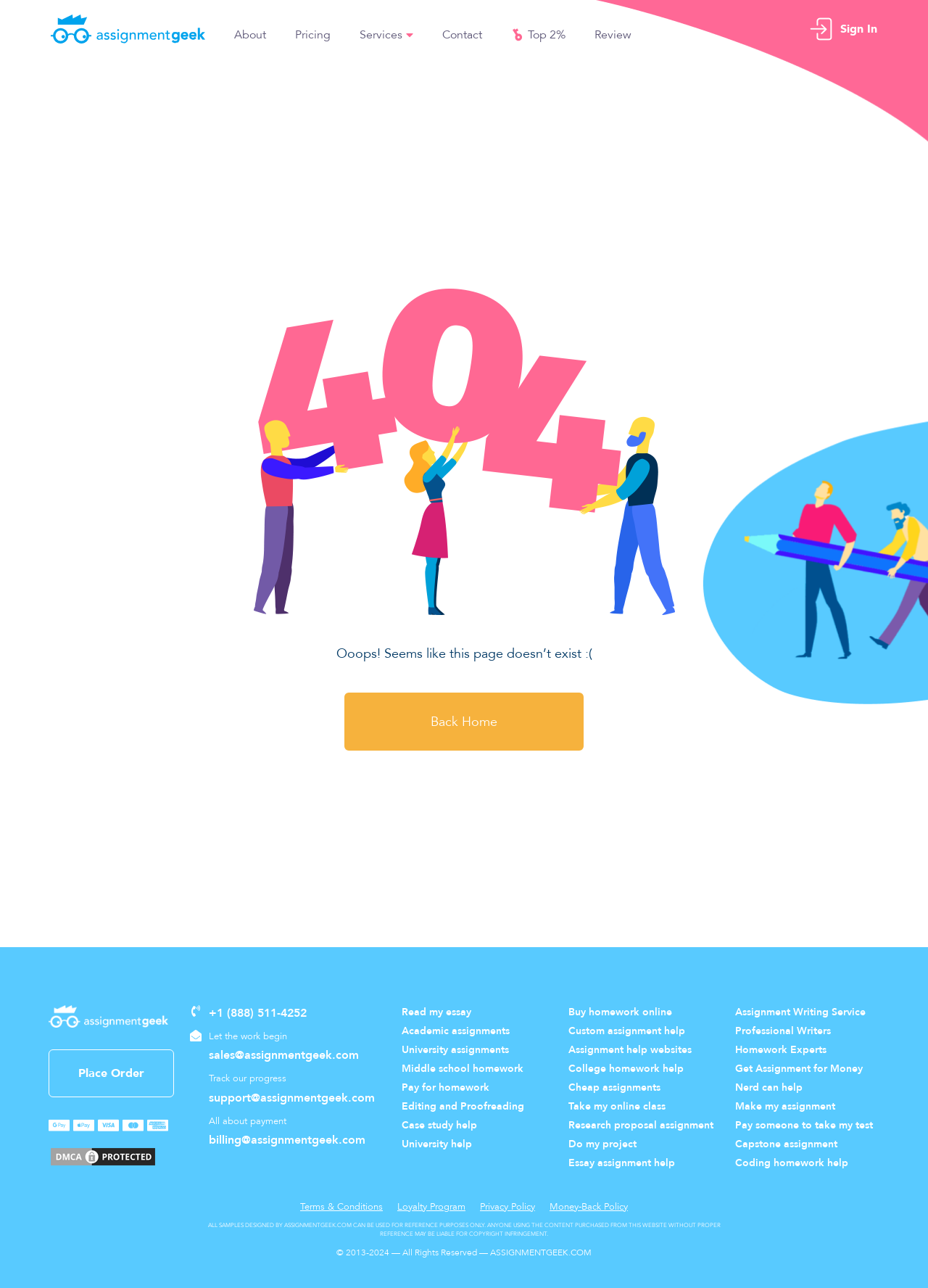Please locate the clickable area by providing the bounding box coordinates to follow this instruction: "View Pricing".

[0.318, 0.02, 0.356, 0.034]